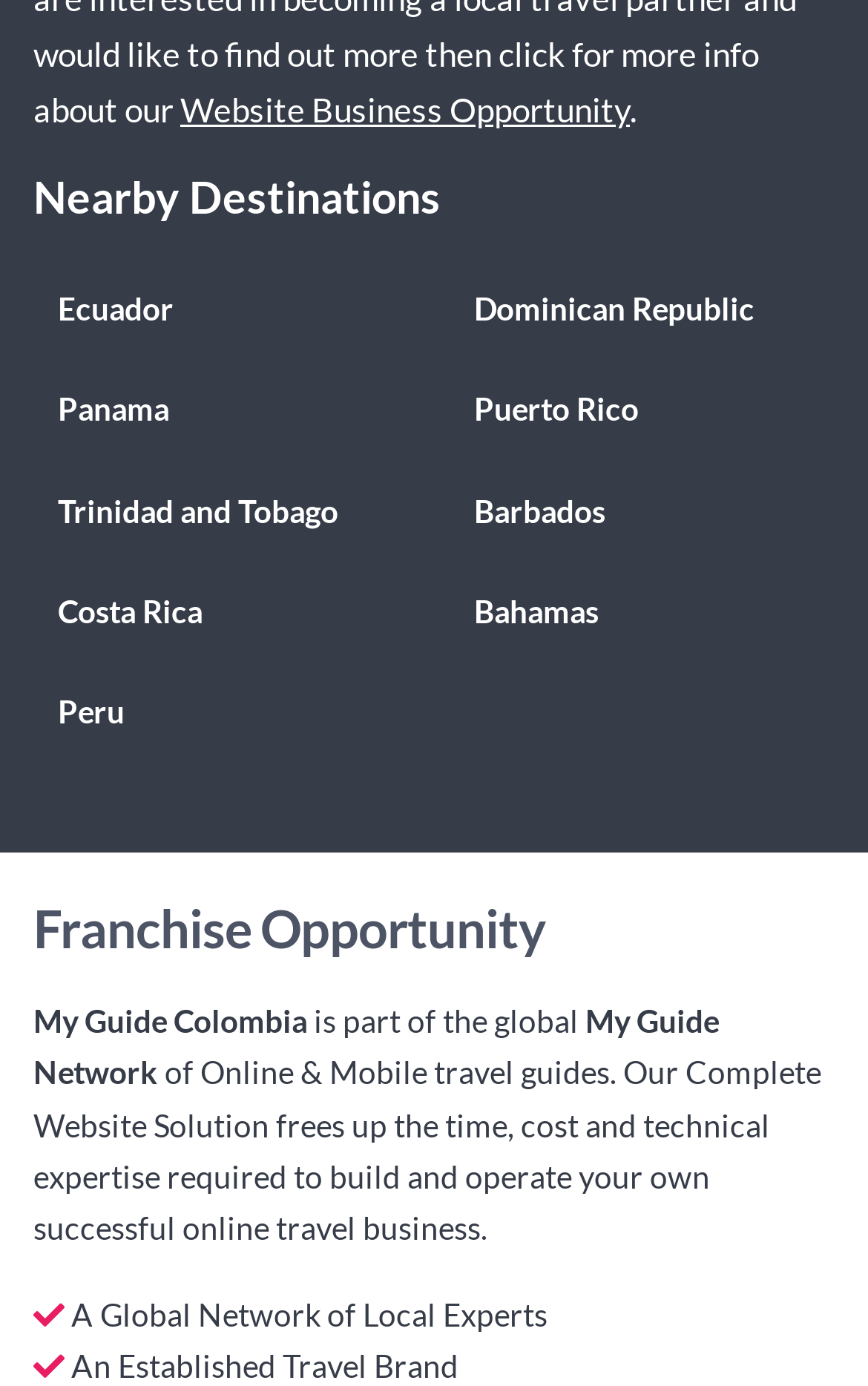How many nearby destinations are listed?
Based on the image, answer the question with a single word or brief phrase.

8